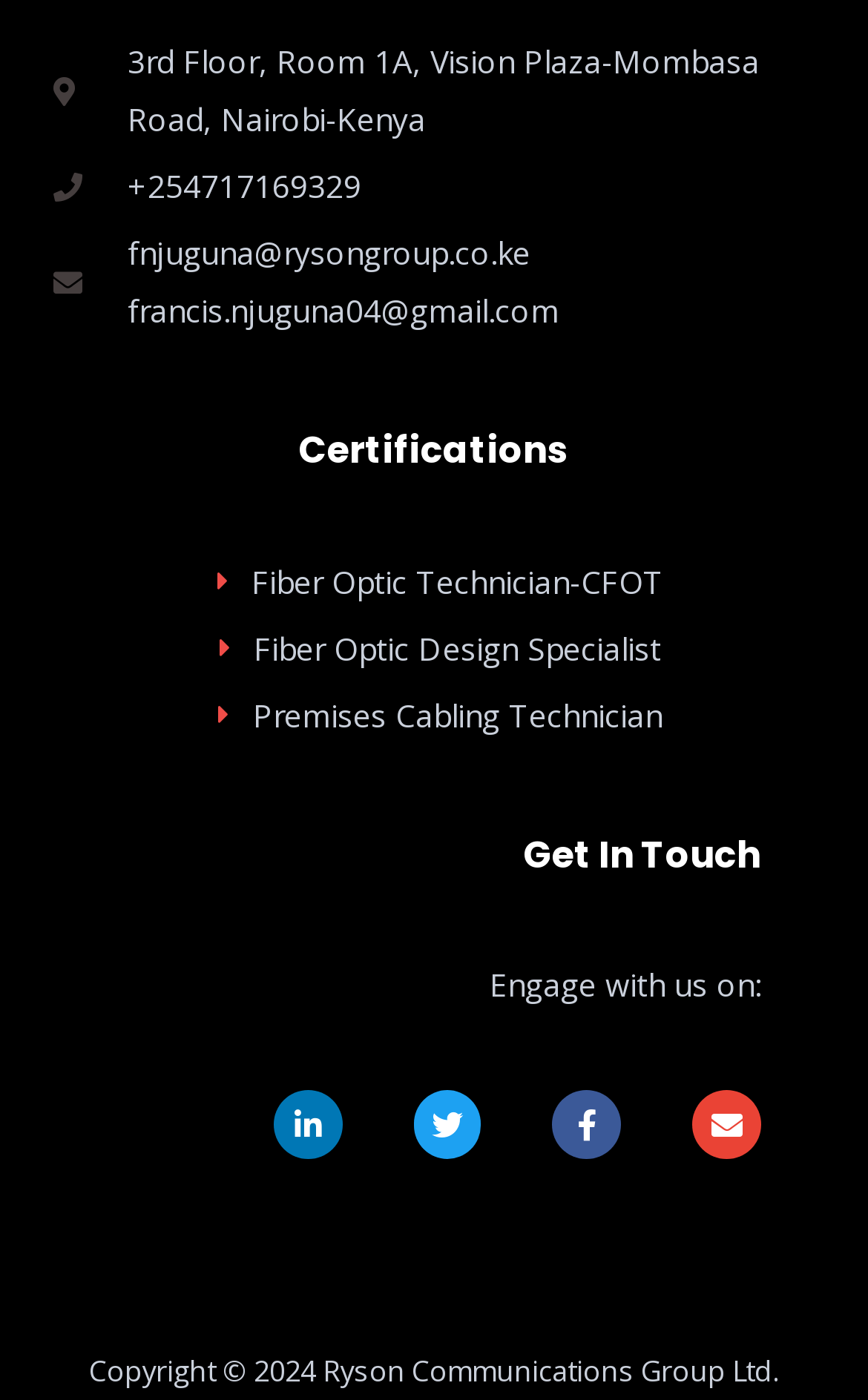Using the provided element description: "Fiber Optic Design Specialist", identify the bounding box coordinates. The coordinates should be four floats between 0 and 1 in the order [left, top, right, bottom].

[0.062, 0.443, 0.938, 0.484]